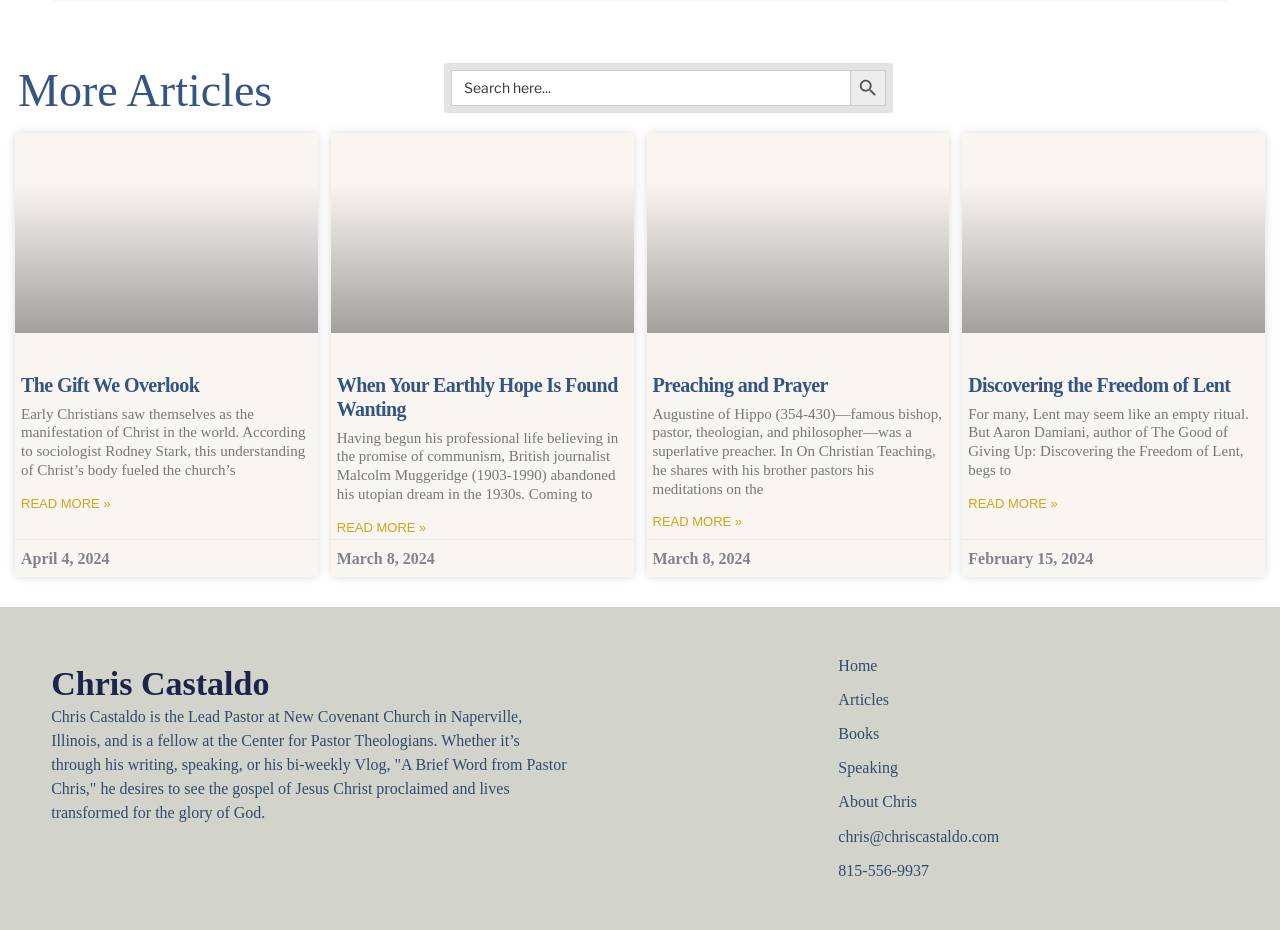Identify the bounding box coordinates of the HTML element based on this description: "About Chris".

[0.655, 0.85, 0.885, 0.875]